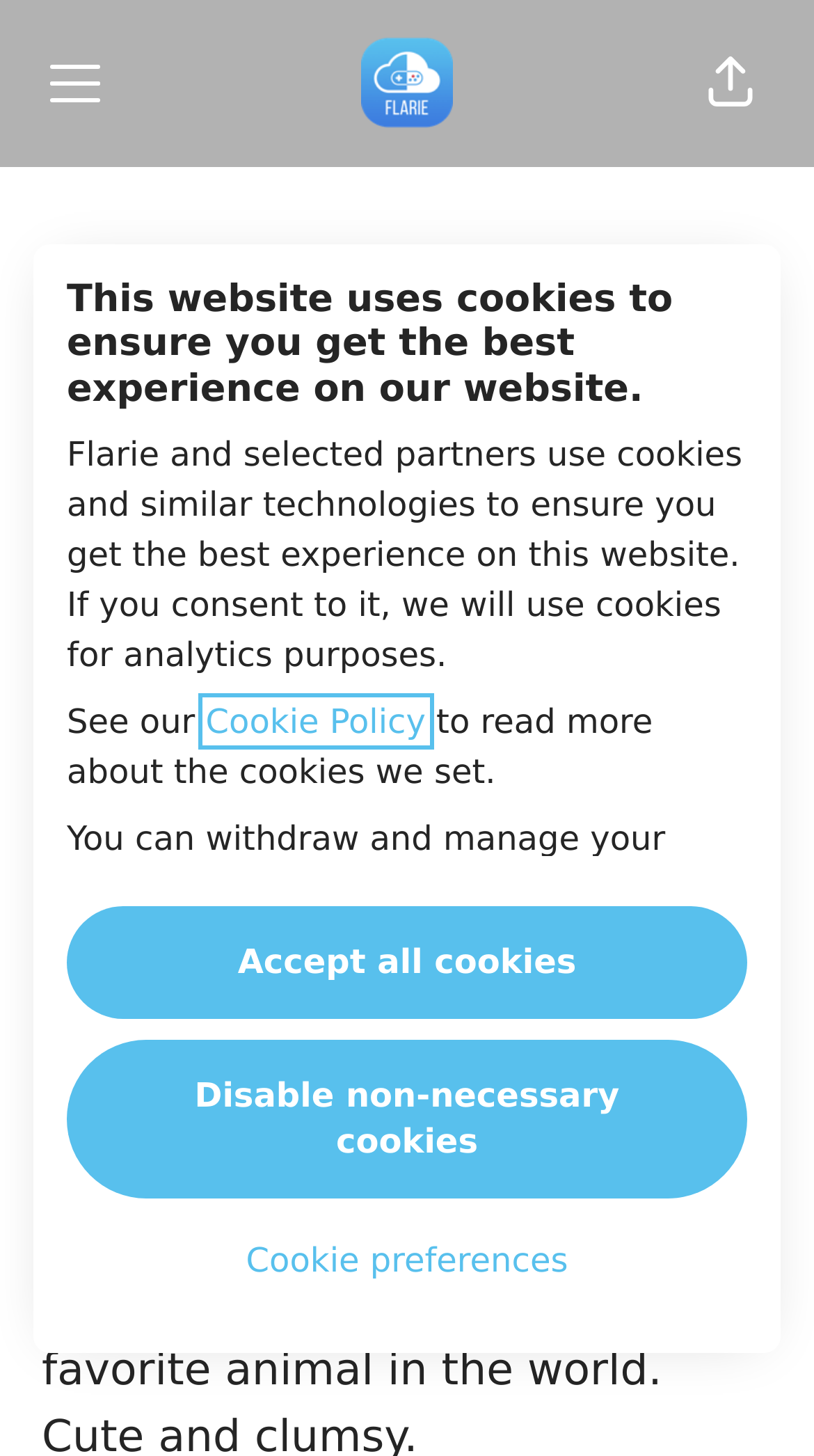Given the element description Mesa Merritt, specify the bounding box coordinates of the corresponding UI element in the format (top-left x, top-left y, bottom-right x, bottom-right y). All values must be between 0 and 1.

None